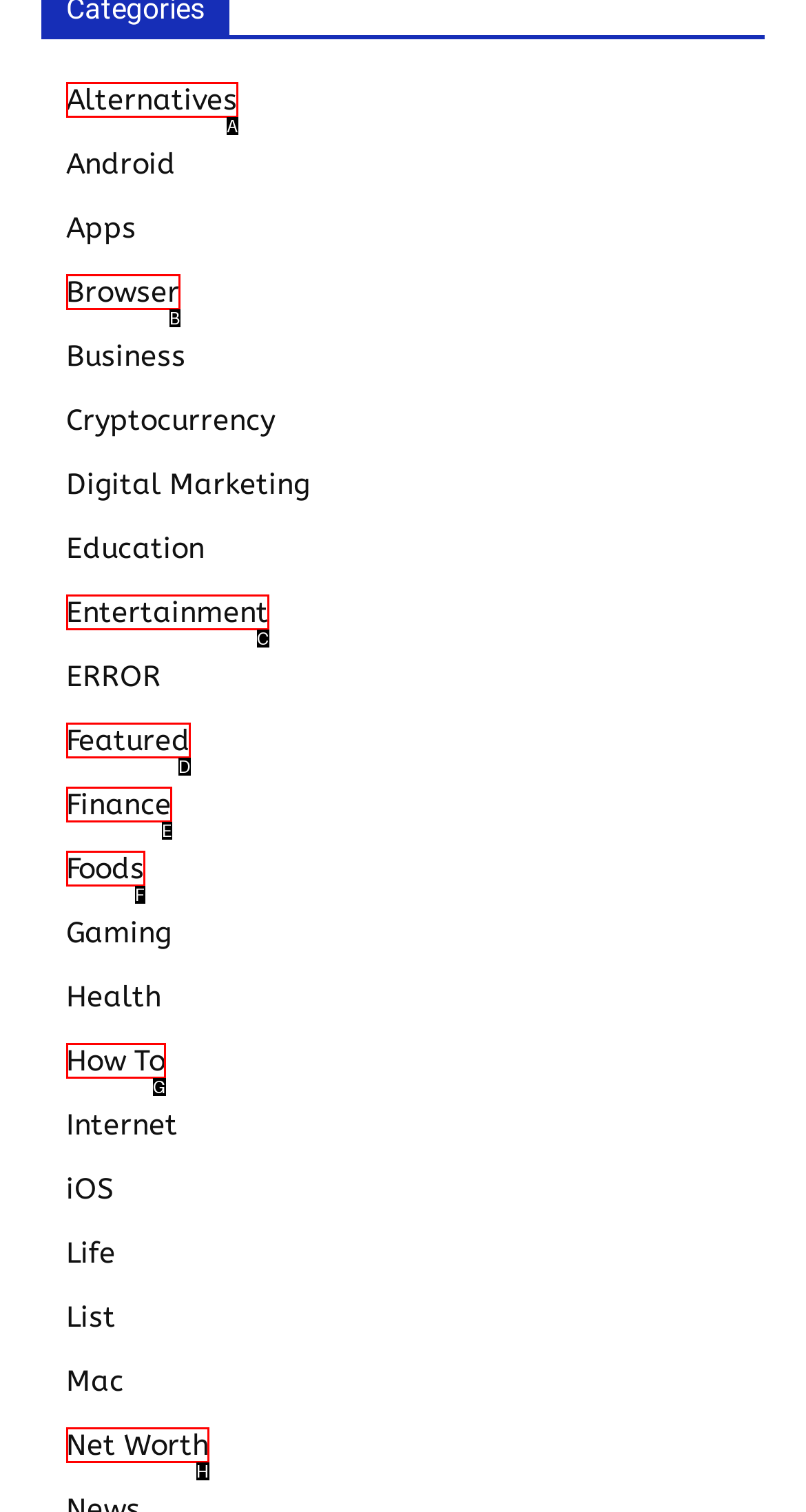Choose the UI element that best aligns with the description: New Motte Play Area
Respond with the letter of the chosen option directly.

None